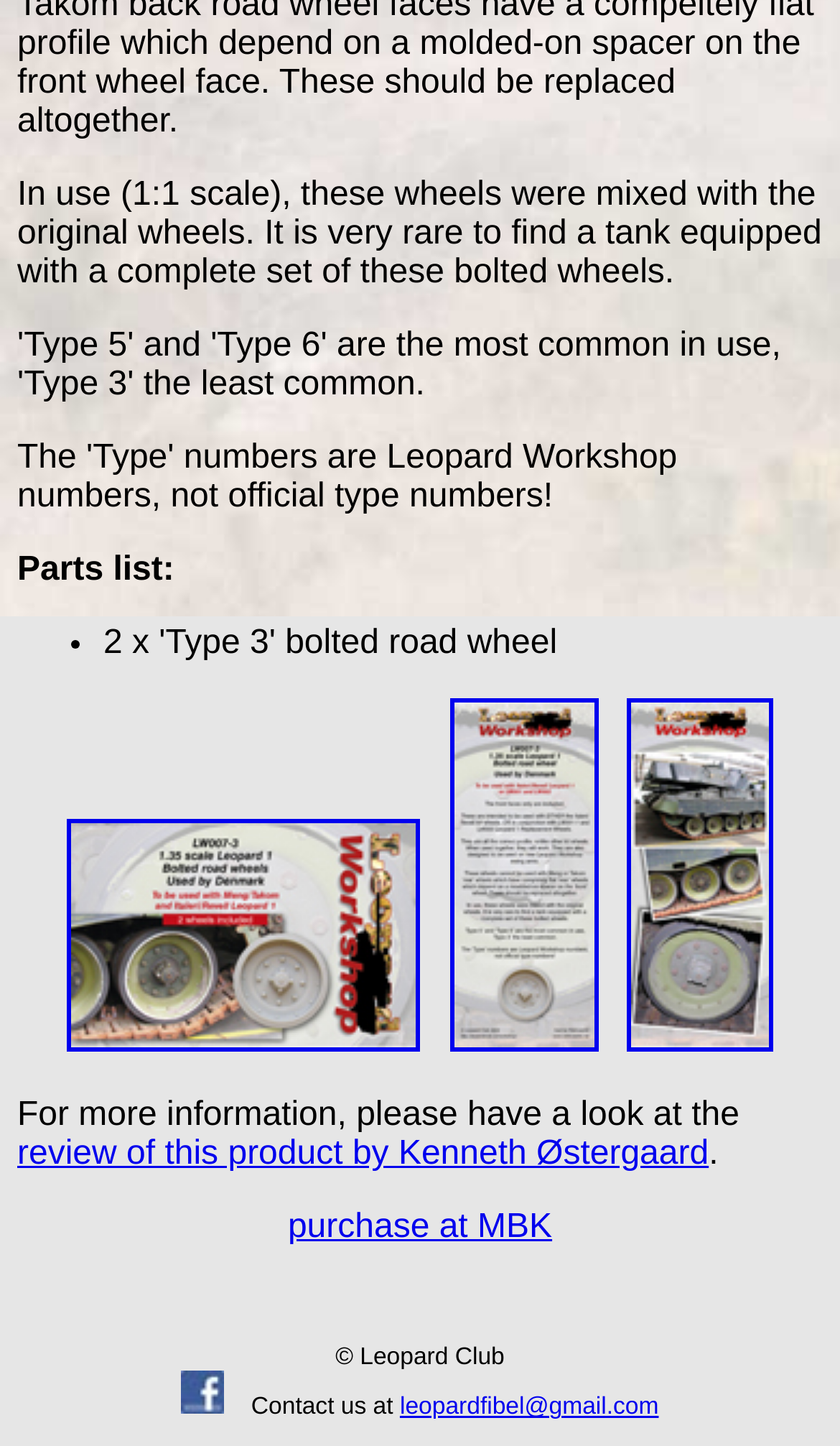Refer to the screenshot and give an in-depth answer to this question: How can I contact the website owner?

I can contact the website owner through email because the link with ID 74 has the text 'leopardfibel@gmail.com', which is an email address.